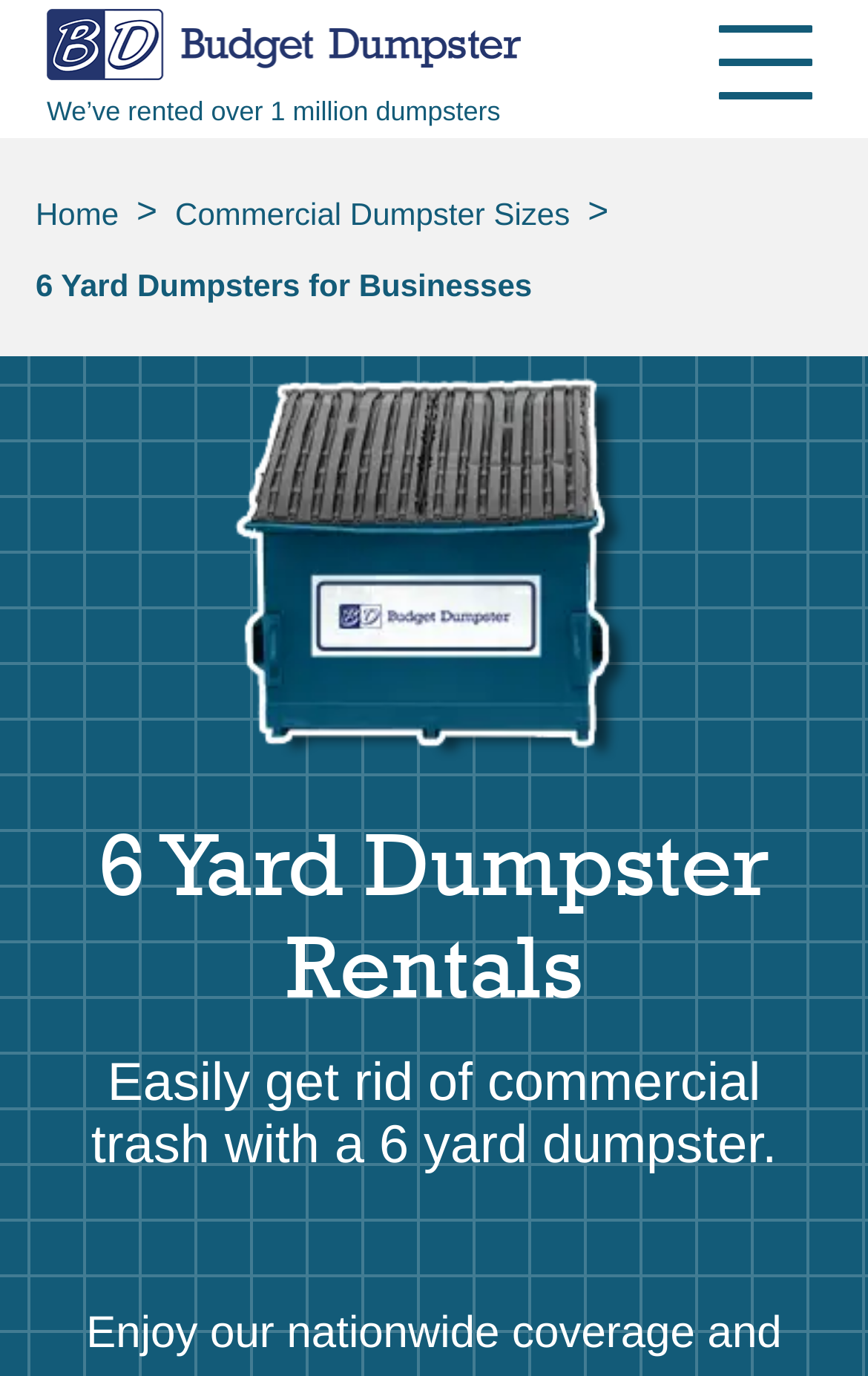Show me the bounding box coordinates of the clickable region to achieve the task as per the instruction: "Click the 'Budget Dumpster' logo".

[0.054, 0.007, 0.599, 0.059]